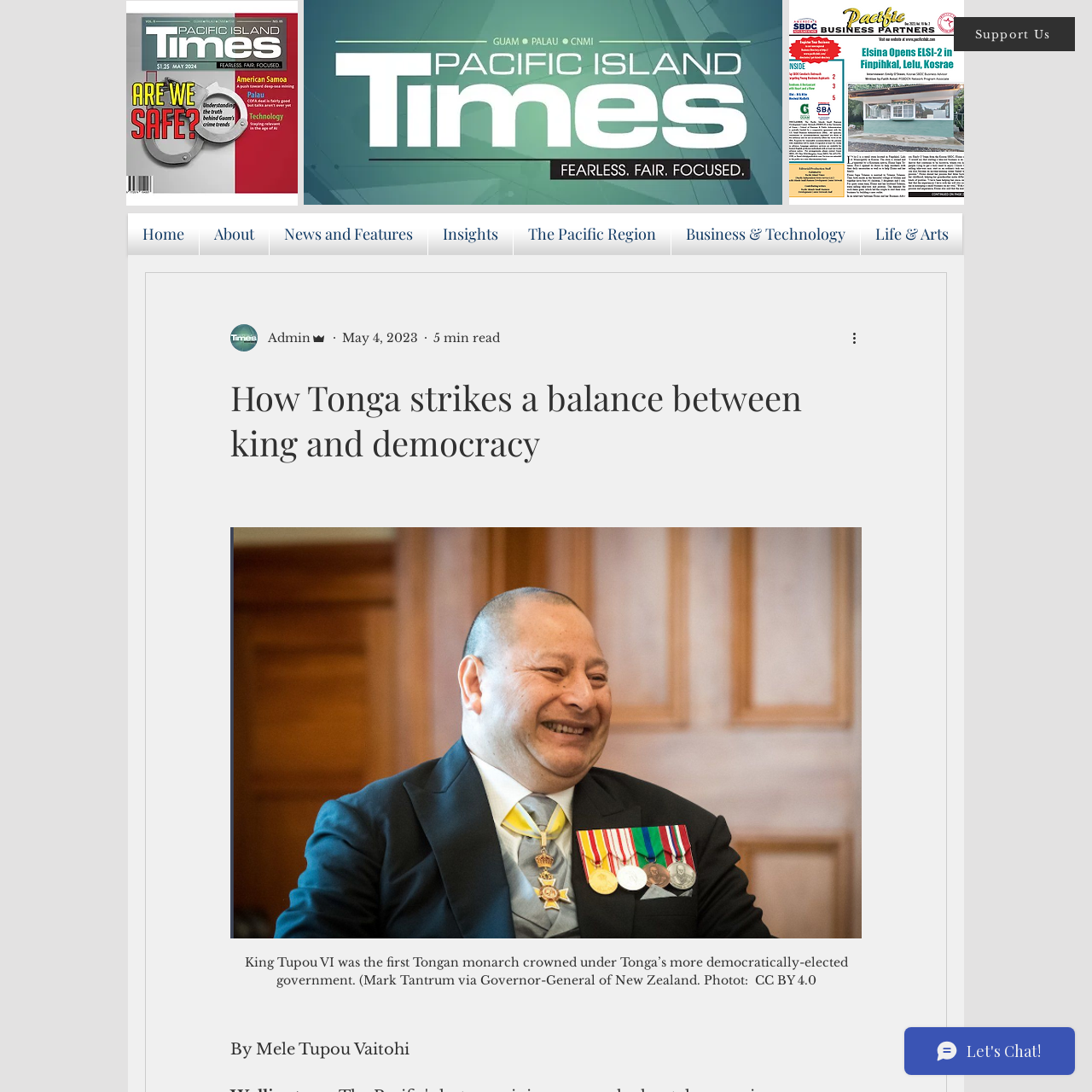Provide the bounding box coordinates of the UI element that matches the description: "Support Us".

[0.873, 0.016, 0.984, 0.047]